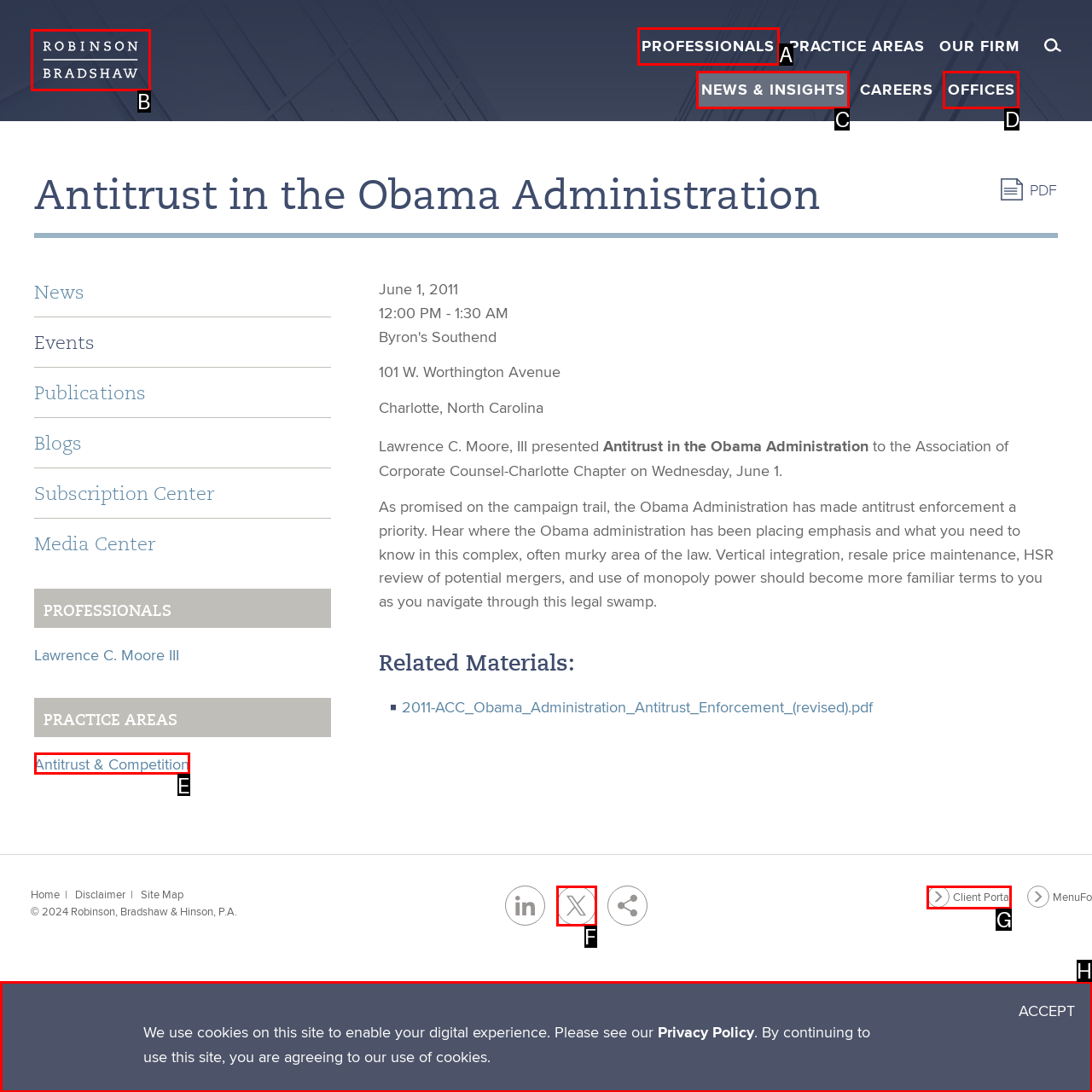Tell me the letter of the HTML element that best matches the description: Antitrust & Competition from the provided options.

E